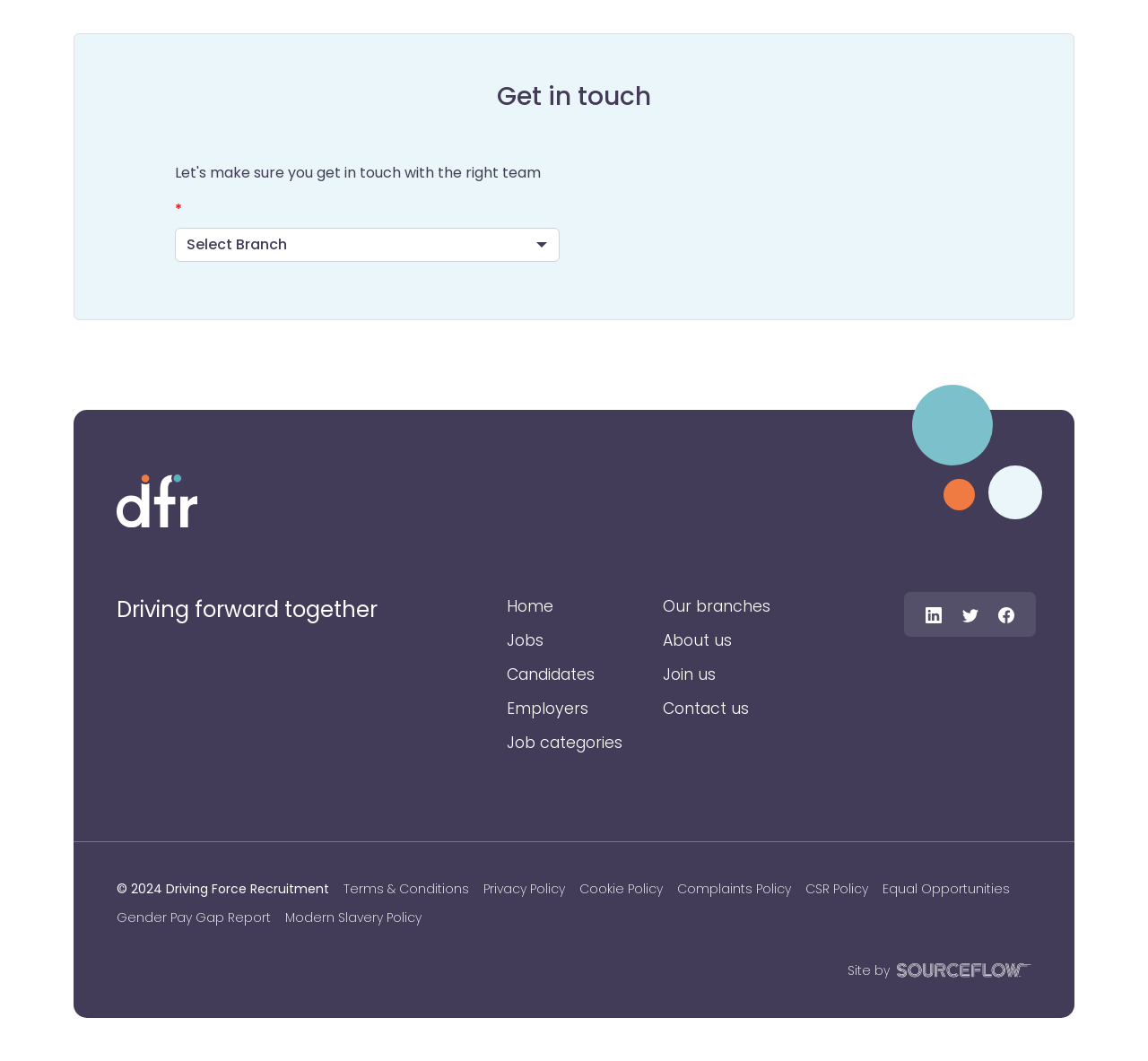Pinpoint the bounding box coordinates of the element you need to click to execute the following instruction: "Switch to English language". The bounding box should be represented by four float numbers between 0 and 1, in the format [left, top, right, bottom].

None